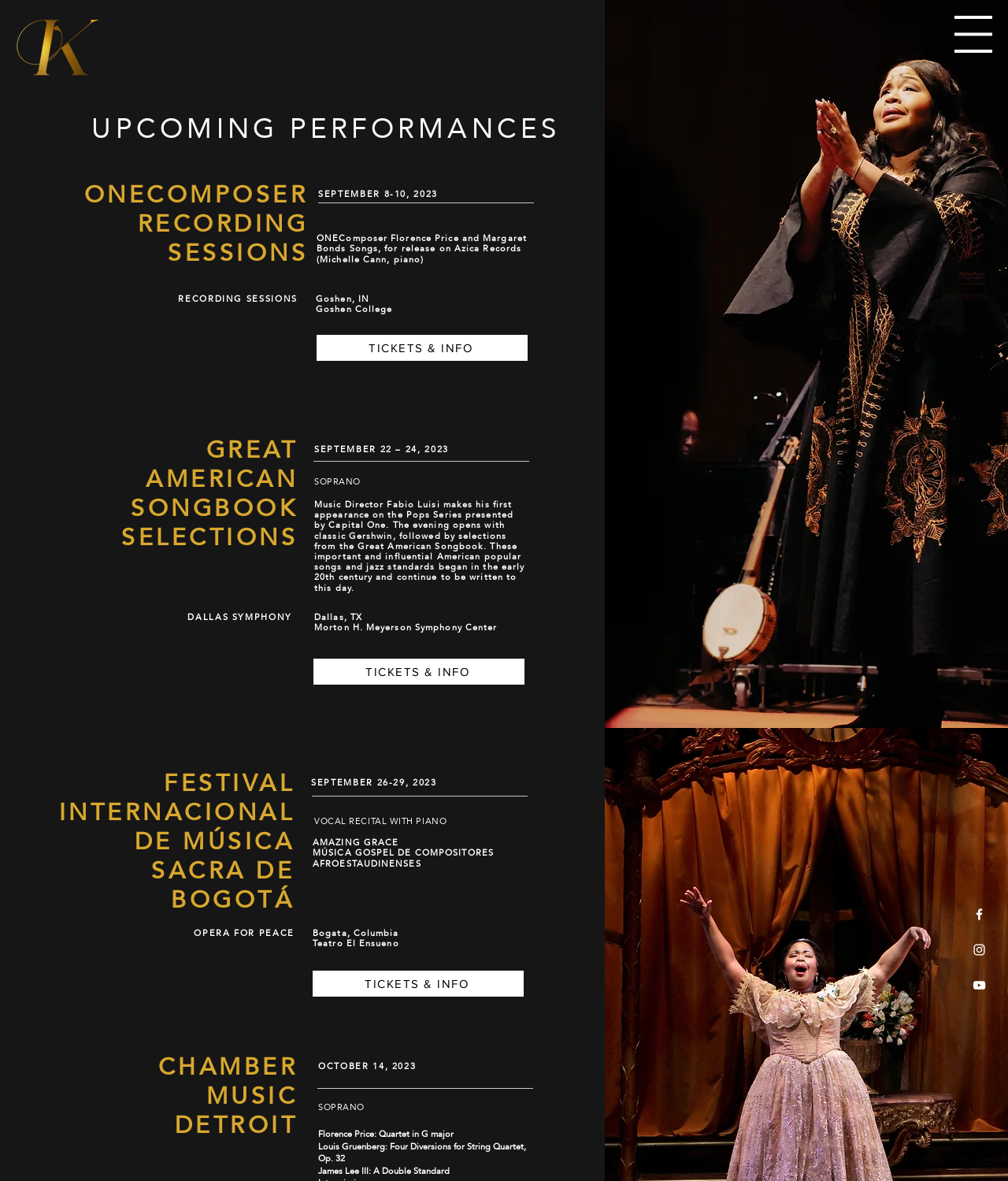Illustrate the webpage thoroughly, mentioning all important details.

The webpage is about Karen Slack's performances. At the top left, there is a small image of a gold logo. On the top right, there is a button. Below the button, there are several sections of upcoming performances.

The first section is titled "UPCOMING PERFORMANCES" and lists several events. The first event is "ONEComposer Recording Sessions" on September 8-10, 2023, at Goshen College in Goshen, IN, with a link to "TICKETS & INFO". Below this event, there is a description of the performance, including the songs and the pianist.

The second event is "GREAT AMERICAN SONGBOOK SELECTIONS" on September 22-24, 2023, at the Dallas Symphony in Dallas, TX, with a link to "TICKETS & INFO". Below this event, there is a description of the performance, including the music director and the songs.

To the right of these events, there is a large image that takes up most of the width of the page.

The third event is "FESTIVAL INTERNACIONAL DE MÚSICA SACRA DE BOGOTÁ" on September 26-29, 2023, at Teatro El Ensueno in Bogata, Columbia, with a link to "TICKETS & INFO". Below this event, there is a description of the performance, including the type of music and the title of the performance.

The fourth event is "CHAMBER MUSIC DETROIT" on October 14, 2023, with a list of songs to be performed, including works by Florence Price, Louis Gruenberg, and James Lee III.

At the bottom of the page, there is a social bar with links to Facebook, Instagram, and YouTube, each with its respective logo.